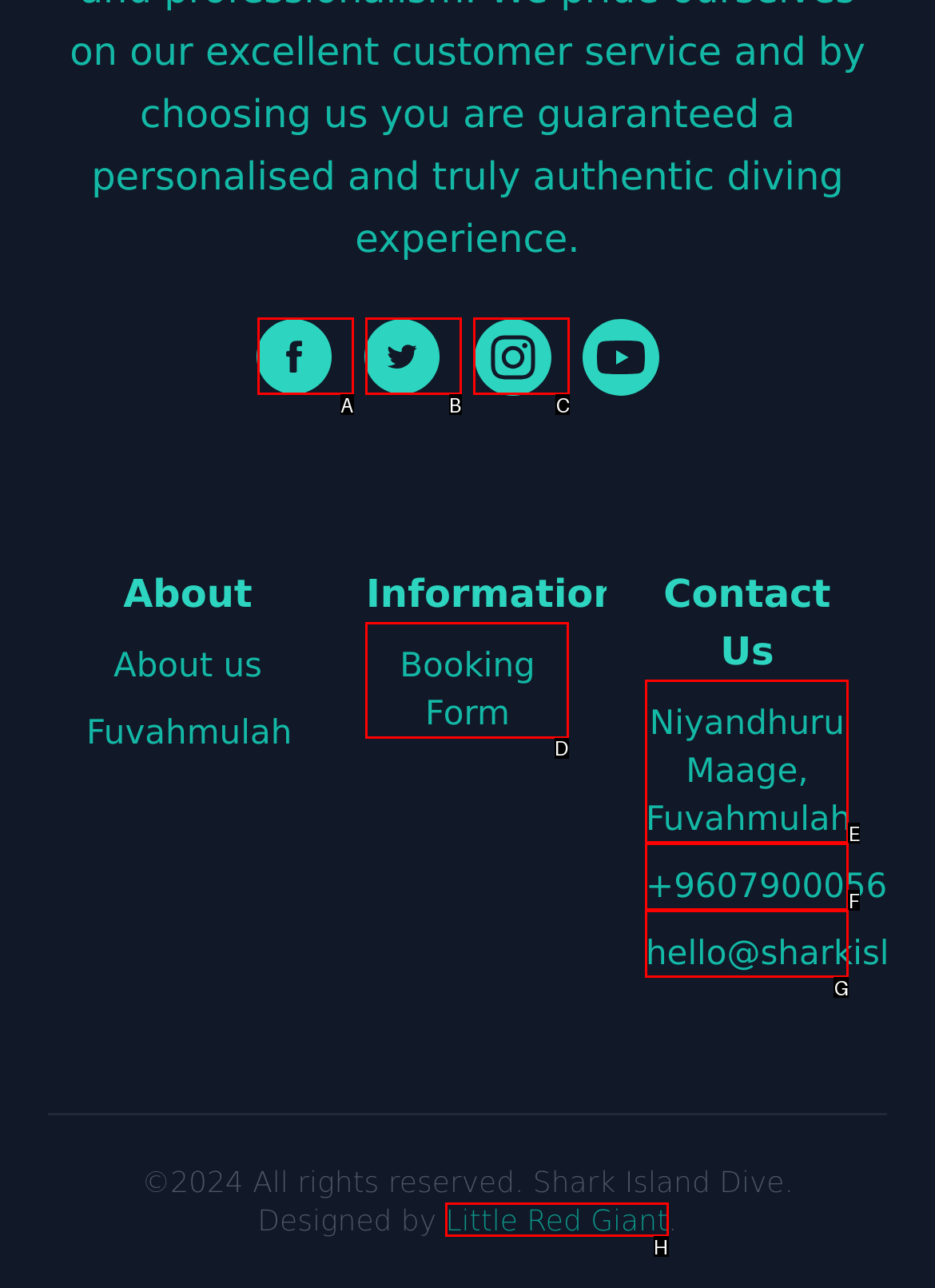Determine the right option to click to perform this task: Fill out the booking form
Answer with the correct letter from the given choices directly.

D